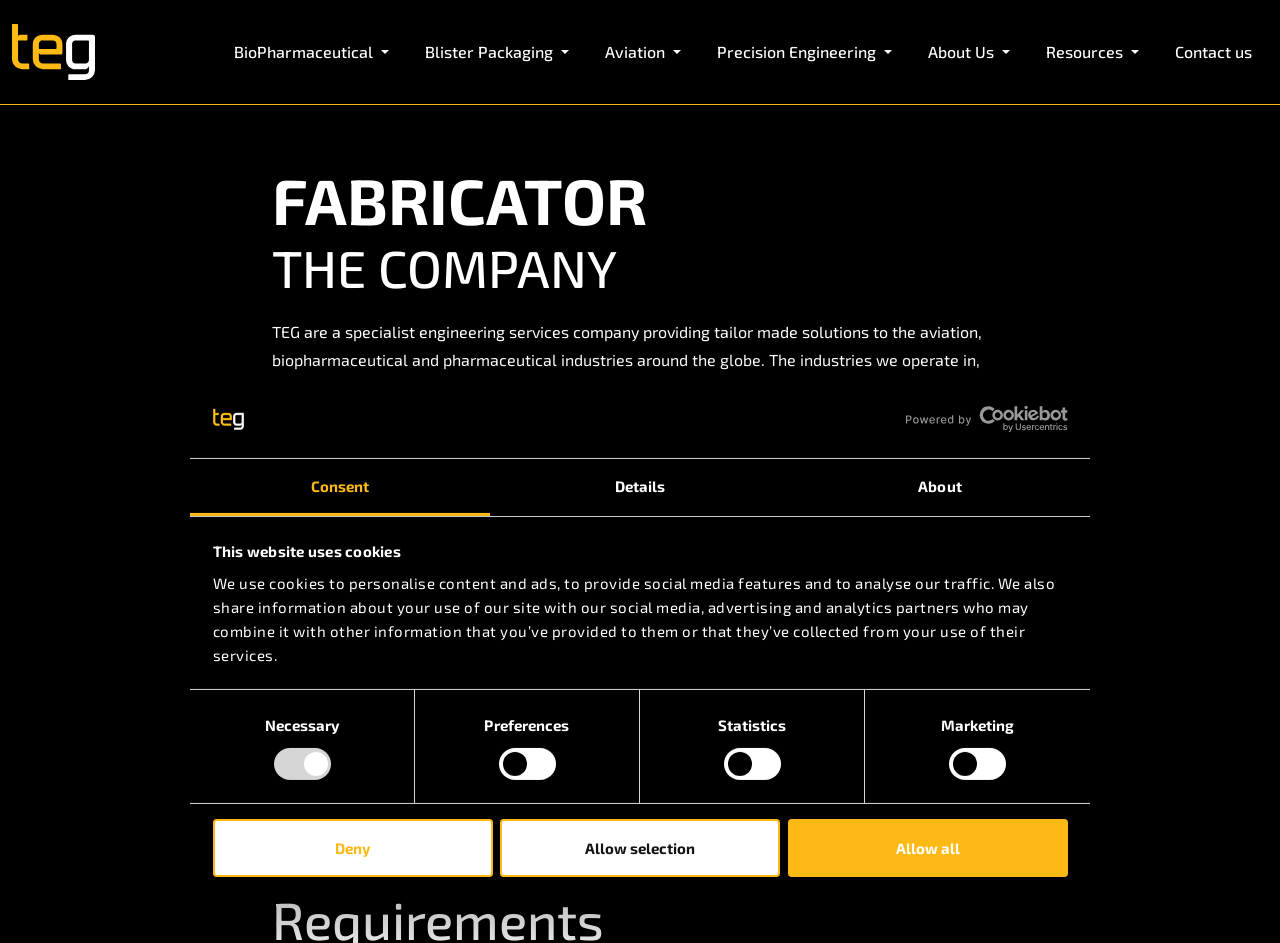What are the industries TEG operates in?
Refer to the image and give a detailed response to the question.

The webpage mentions that TEG operates in three industries: aviation, biopharmaceutical, and pharmaceutical, which require the same engineering capabilities to service their needs.